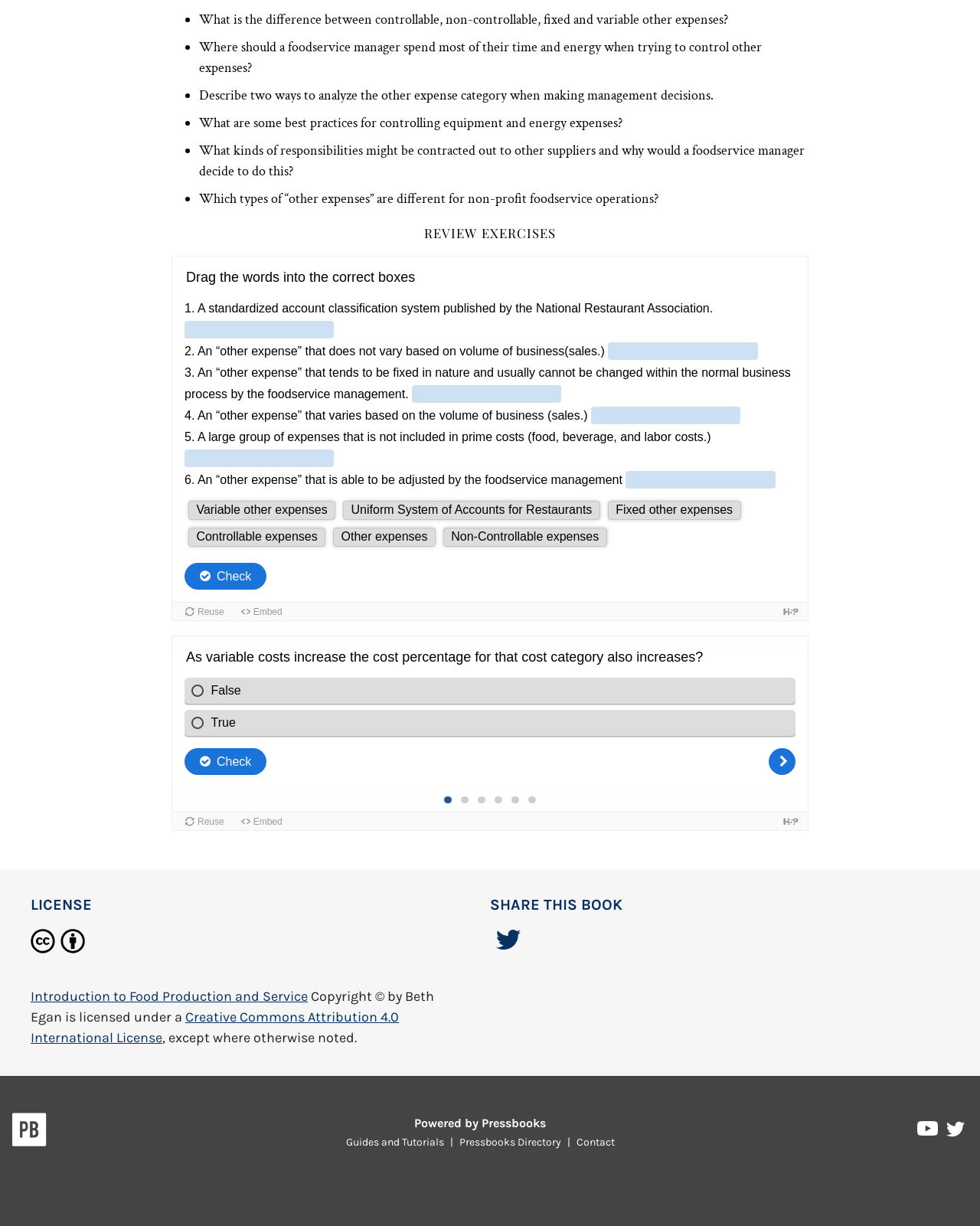Locate the bounding box coordinates of the area where you should click to accomplish the instruction: "Go to 'Pressbooks on YouTube'".

[0.936, 0.915, 0.959, 0.934]